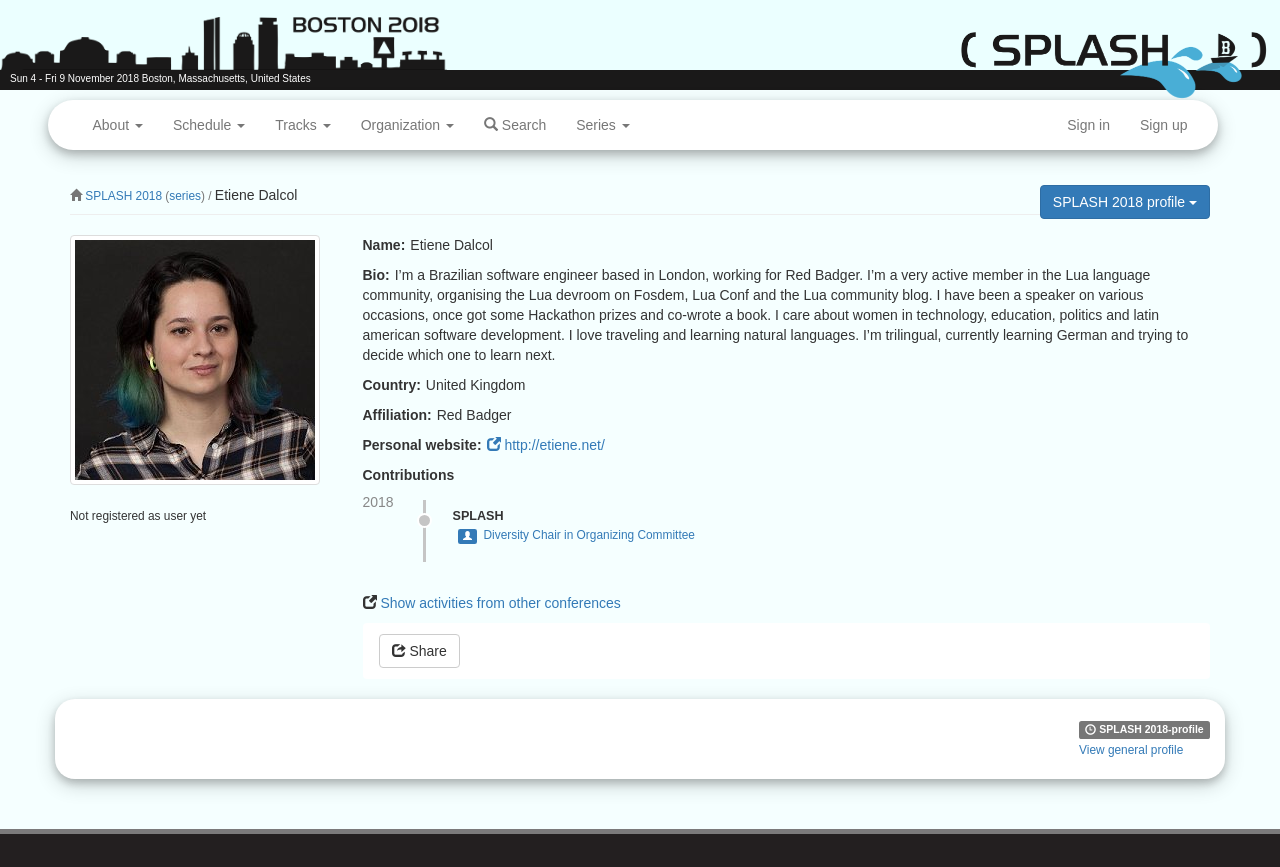Refer to the screenshot and answer the following question in detail:
What is the affiliation of Etiene Dalcol?

I found the answer by looking at the StaticText element with the text 'Red Badger' which is located at [0.341, 0.469, 0.4, 0.488] and is a part of the Root Element 'Etiene Dalcol - SPLASH 2018'.